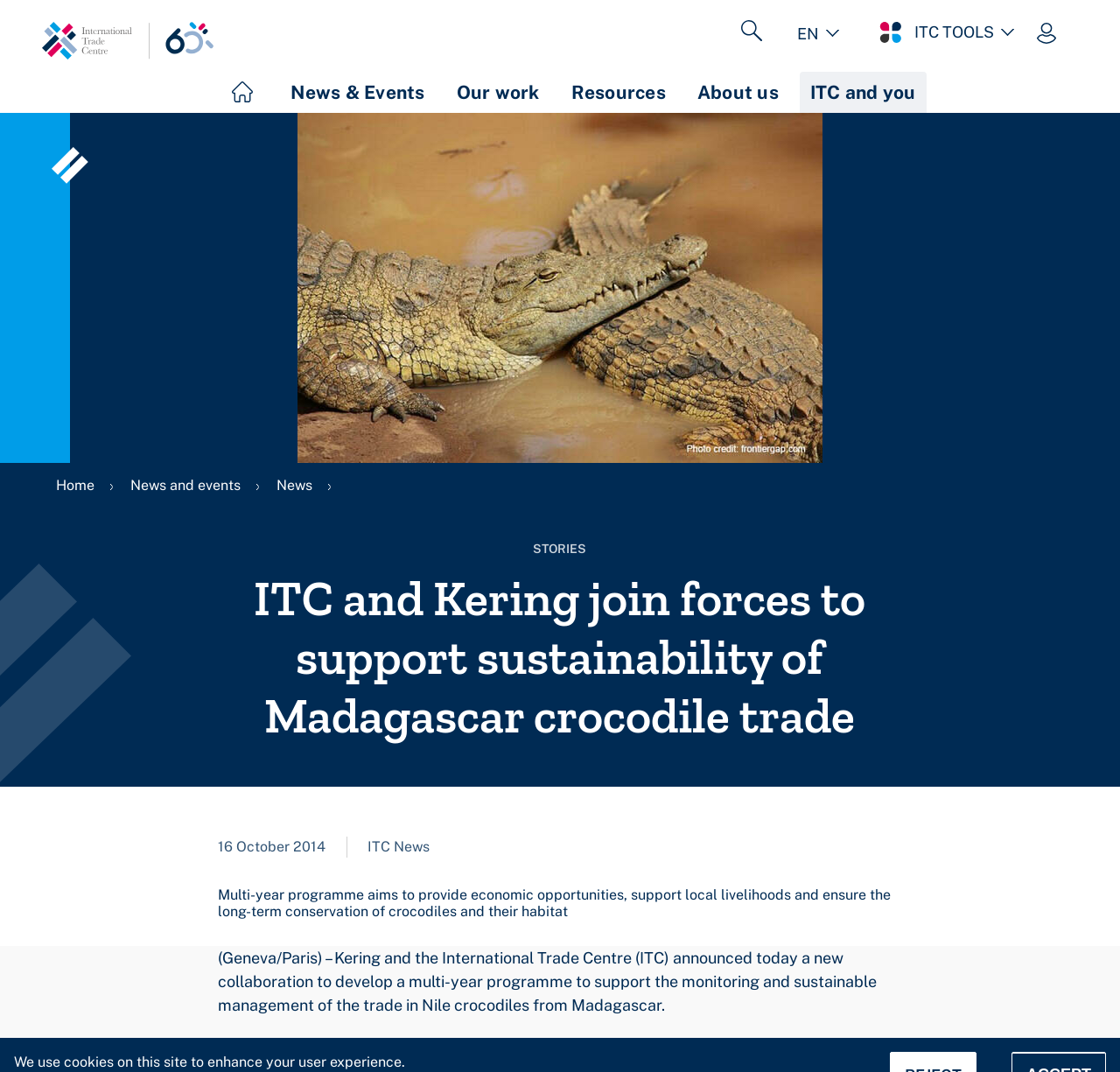Determine the bounding box coordinates in the format (top-left x, top-left y, bottom-right x, bottom-right y). Ensure all values are floating point numbers between 0 and 1. Identify the bounding box of the UI element described by: News and events

[0.116, 0.445, 0.215, 0.46]